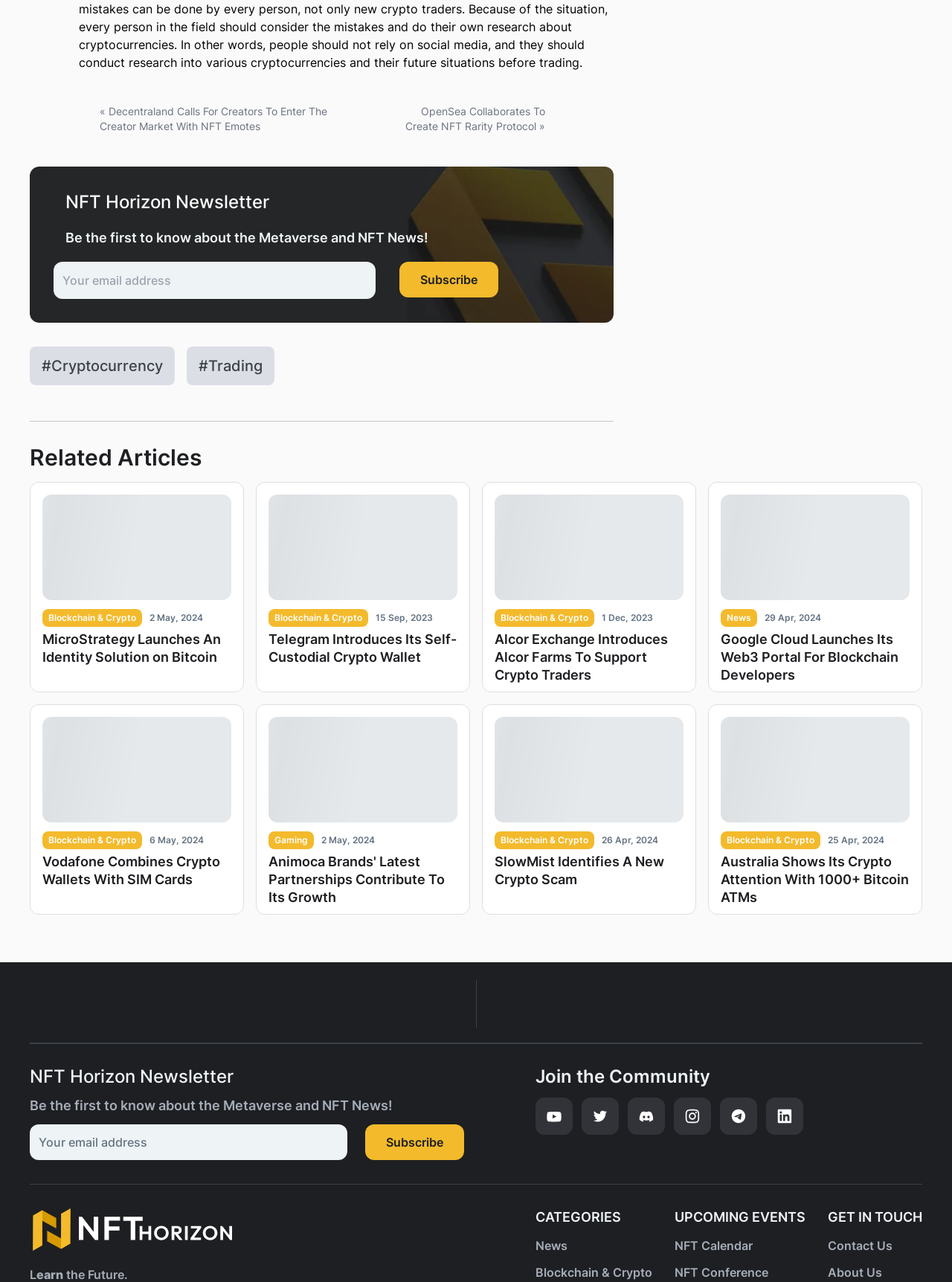Identify the bounding box coordinates necessary to click and complete the given instruction: "Read the article about MicroStrategy Launches An Identity Solution on Bitcoin".

[0.045, 0.489, 0.243, 0.52]